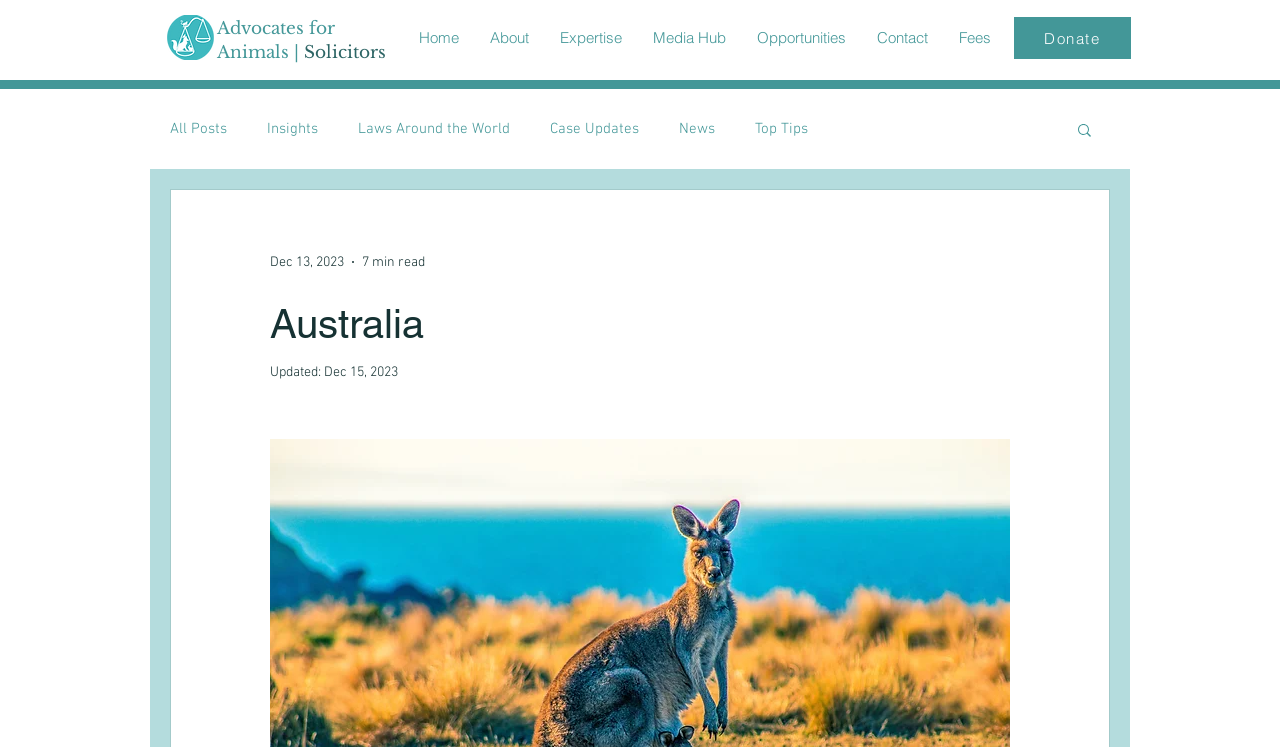How many navigation links are available in the 'Site' section?
Please respond to the question with a detailed and well-explained answer.

The 'Site' navigation section contains 7 links: 'Home', 'About', 'Expertise', 'Media Hub', 'Opportunities', 'Contact', and 'Fees'. These links are located horizontally next to each other.